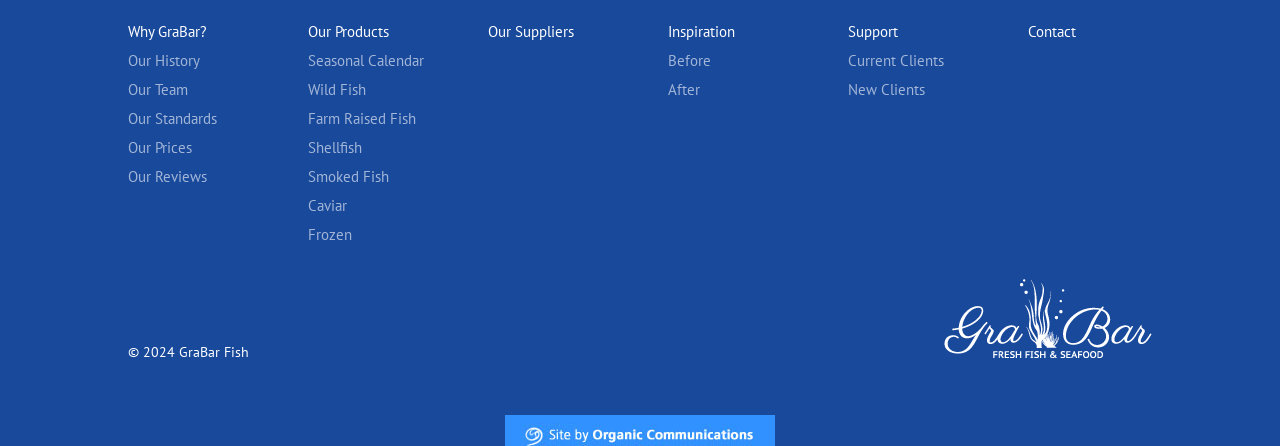Please provide the bounding box coordinates for the element that needs to be clicked to perform the following instruction: "View current clients". The coordinates should be given as four float numbers between 0 and 1, i.e., [left, top, right, bottom].

[0.663, 0.114, 0.738, 0.156]